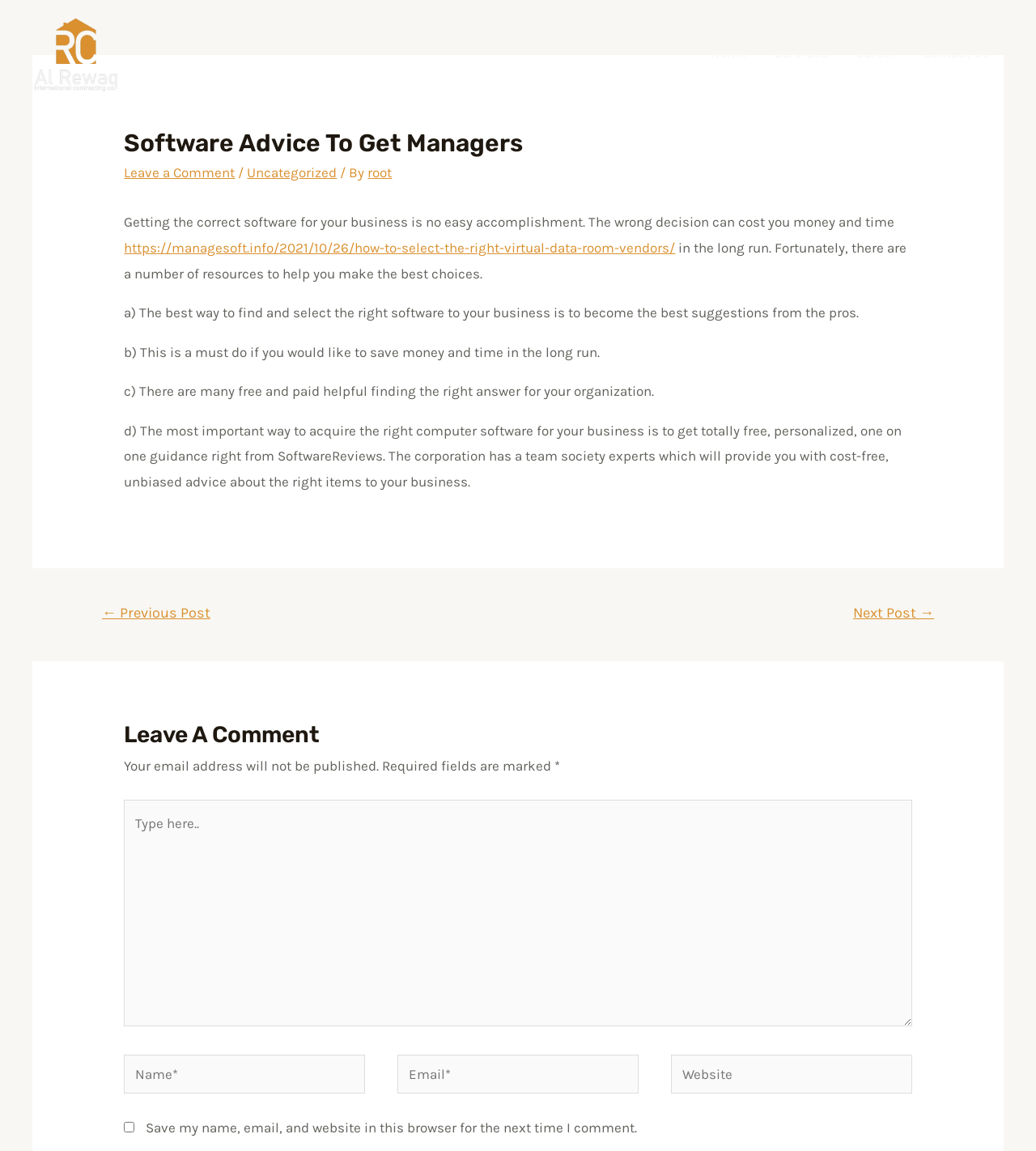Identify the bounding box coordinates of the section that should be clicked to achieve the task described: "Click on the 'Next Post →' link".

[0.802, 0.519, 0.923, 0.549]